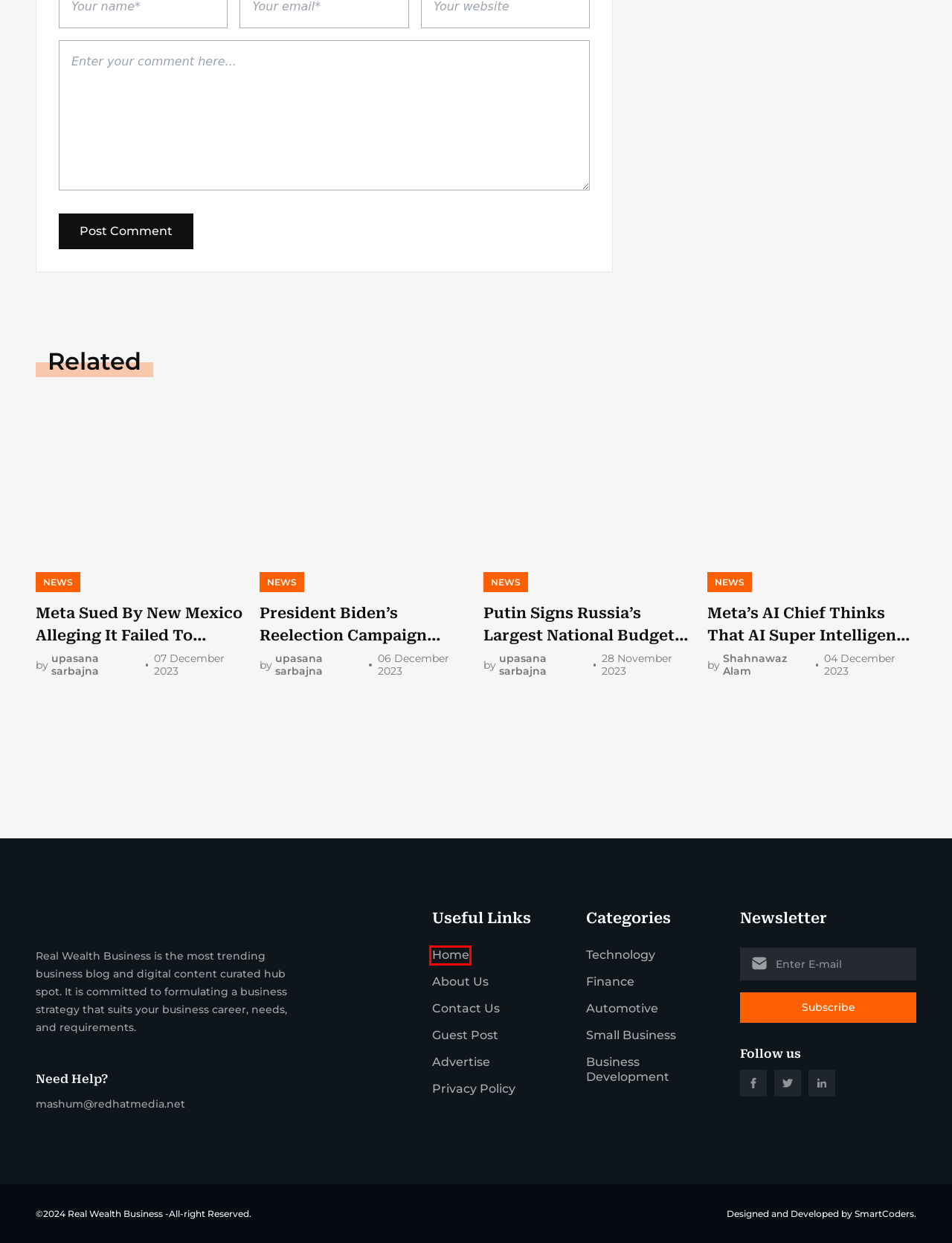Consider the screenshot of a webpage with a red bounding box around an element. Select the webpage description that best corresponds to the new page after clicking the element inside the red bounding box. Here are the candidates:
A. Latest Trending Automotive Tips, Tricks and News - RWB
B. Putin Signs Russia's Largest National Budget, Bolstering Military...
C. Latest Trending Business Development Tips and News - RWB
D. Latest Trending Small Business Tips and News - RWB
E. About - Real Wealth Business
F. Real Wealth Business: A Trending Business & Marketing Blog
G. Privacy Policy Page For Real Wealth Business - RWB
H. Meta Sued By New Mexico Alleging It Failed To Shield Underage...

F